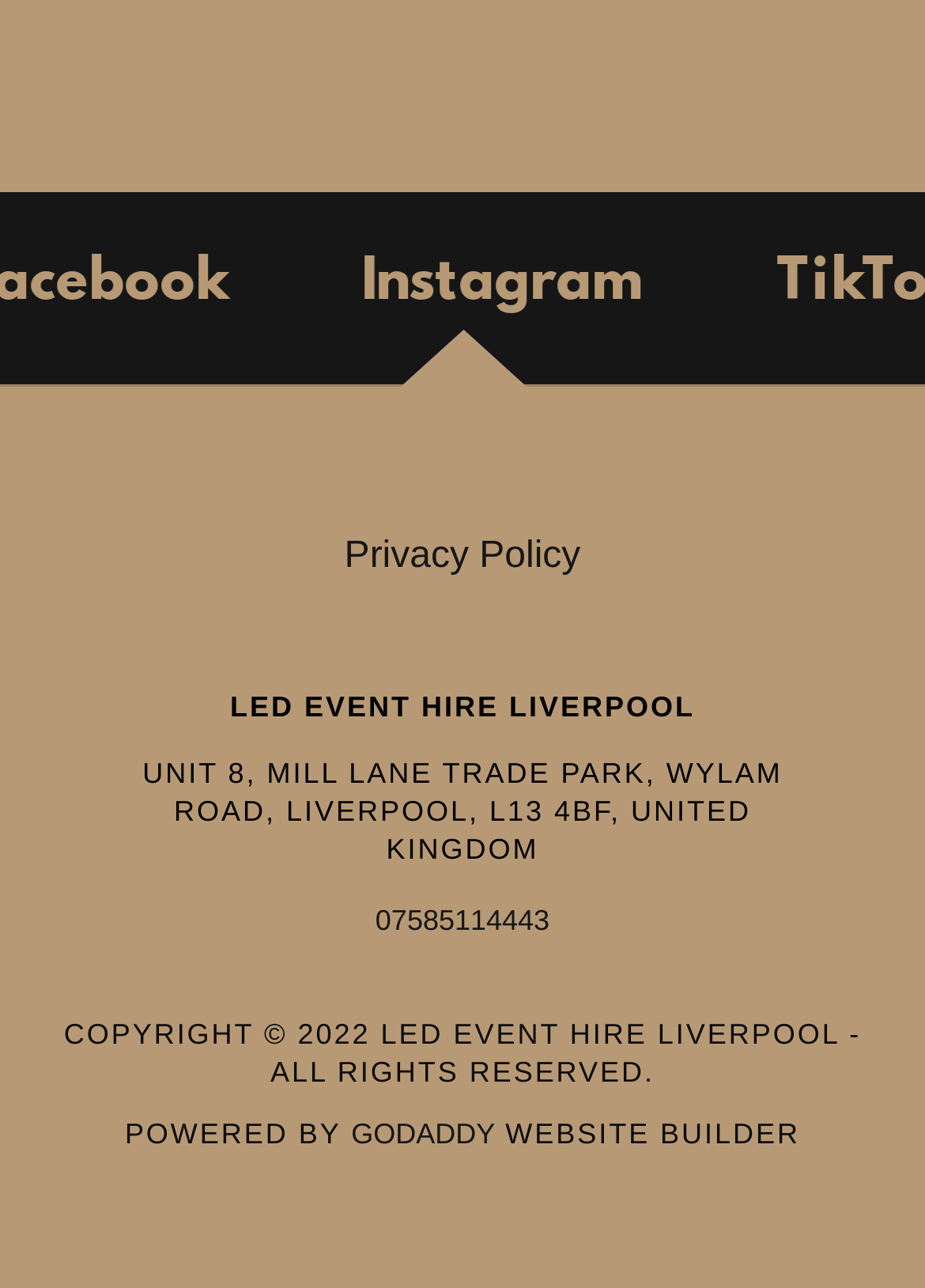Observe the image and answer the following question in detail: Who powers the website?

The website is powered by GODADDY, which can be found in the link element with the text 'GODADDY' at coordinates [0.38, 0.866, 0.535, 0.892].